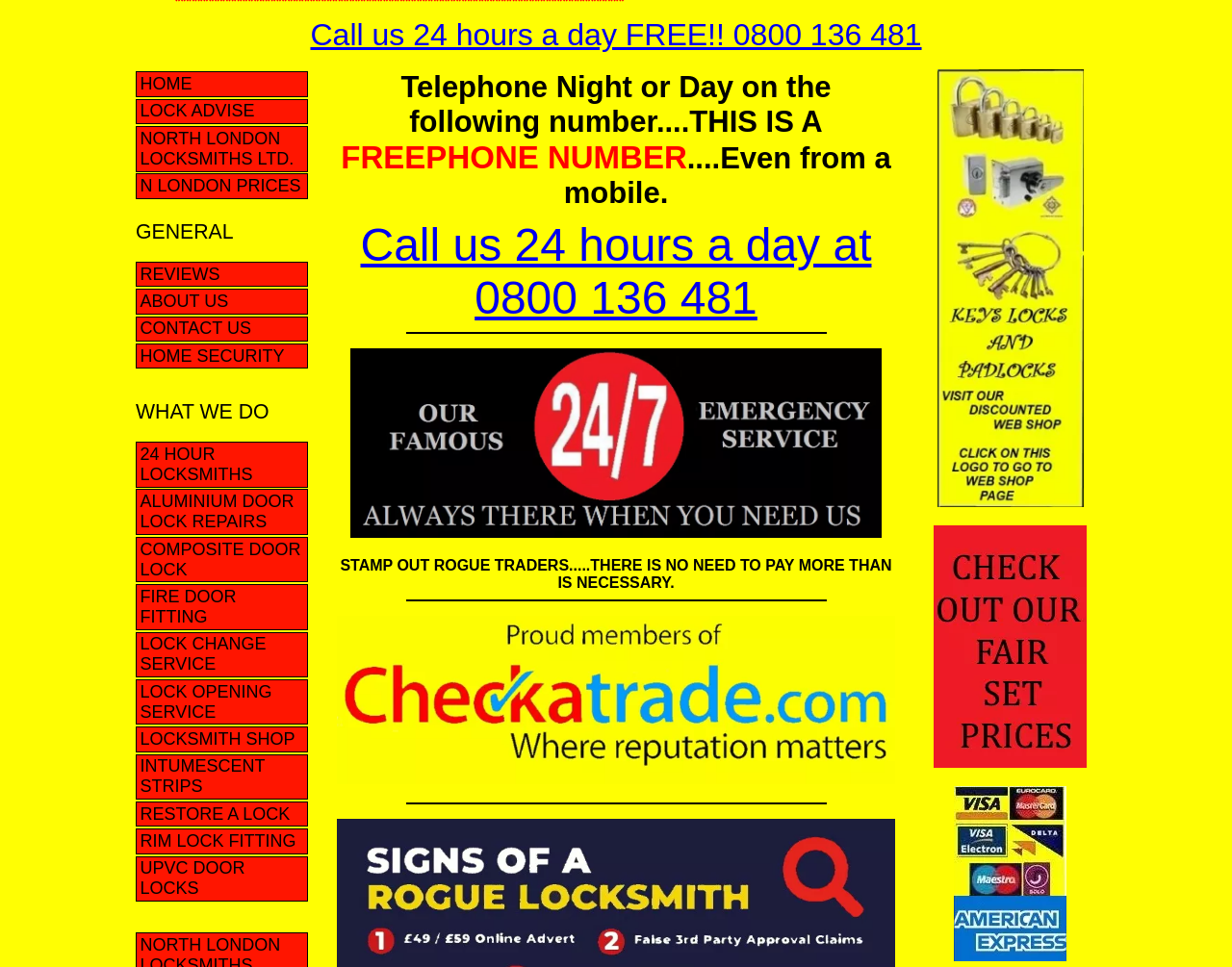Indicate the bounding box coordinates of the element that needs to be clicked to satisfy the following instruction: "Contact us". The coordinates should be four float numbers between 0 and 1, i.e., [left, top, right, bottom].

[0.11, 0.327, 0.25, 0.353]